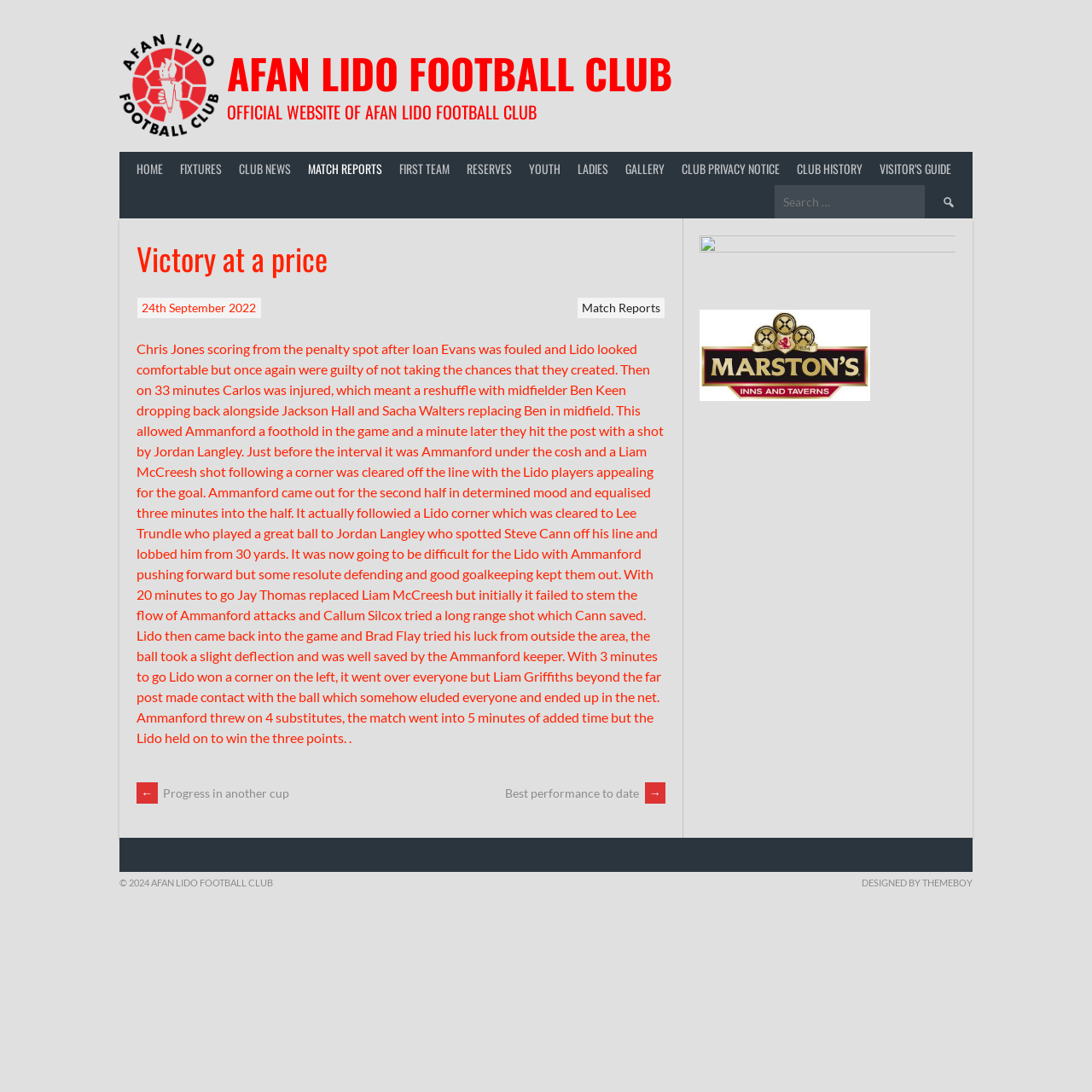What is the name of the player who replaced Liam McCreesh? Analyze the screenshot and reply with just one word or a short phrase.

Jay Thomas